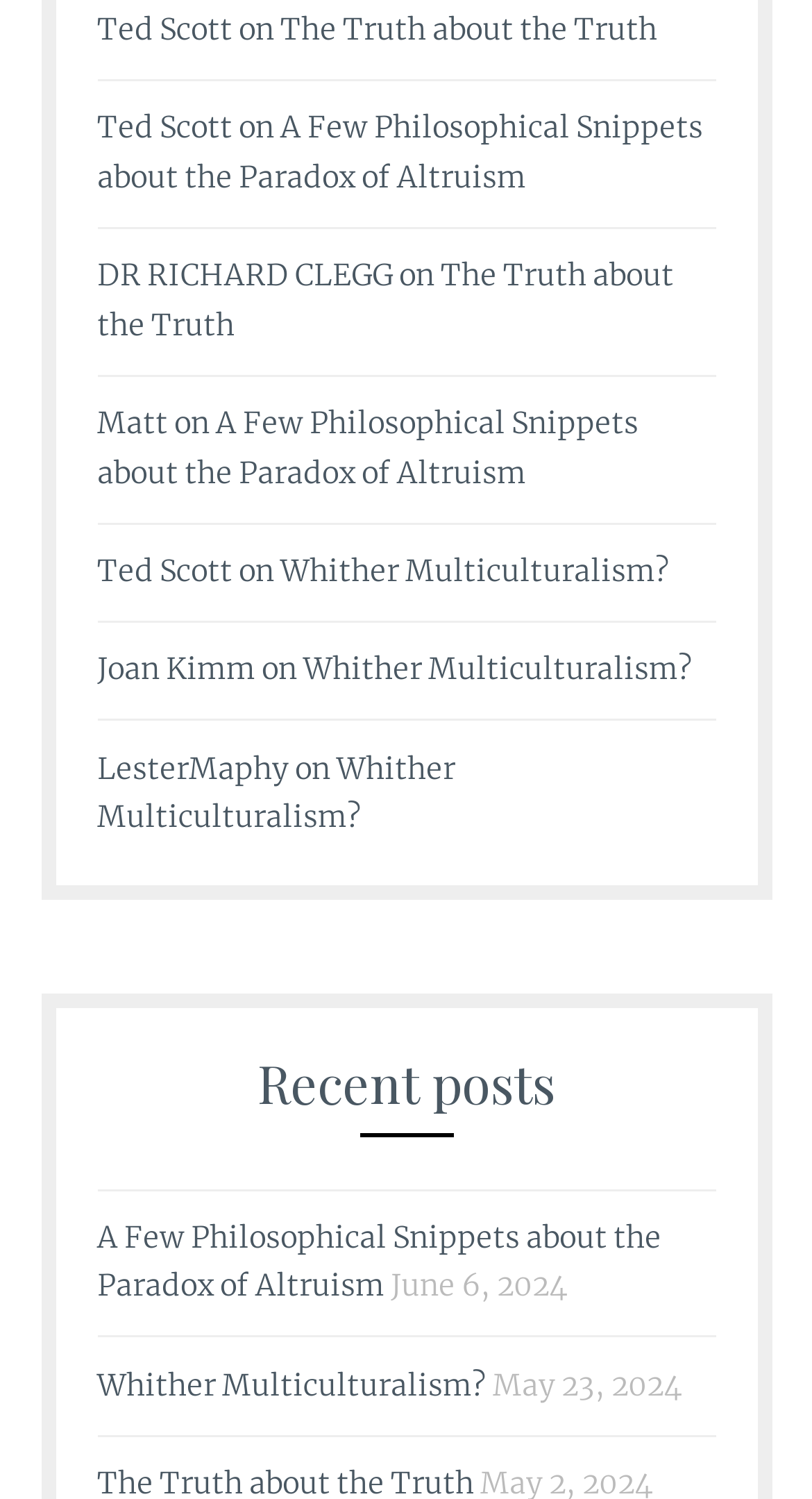Please find the bounding box for the UI component described as follows: "Ted Scott".

[0.119, 0.073, 0.286, 0.101]